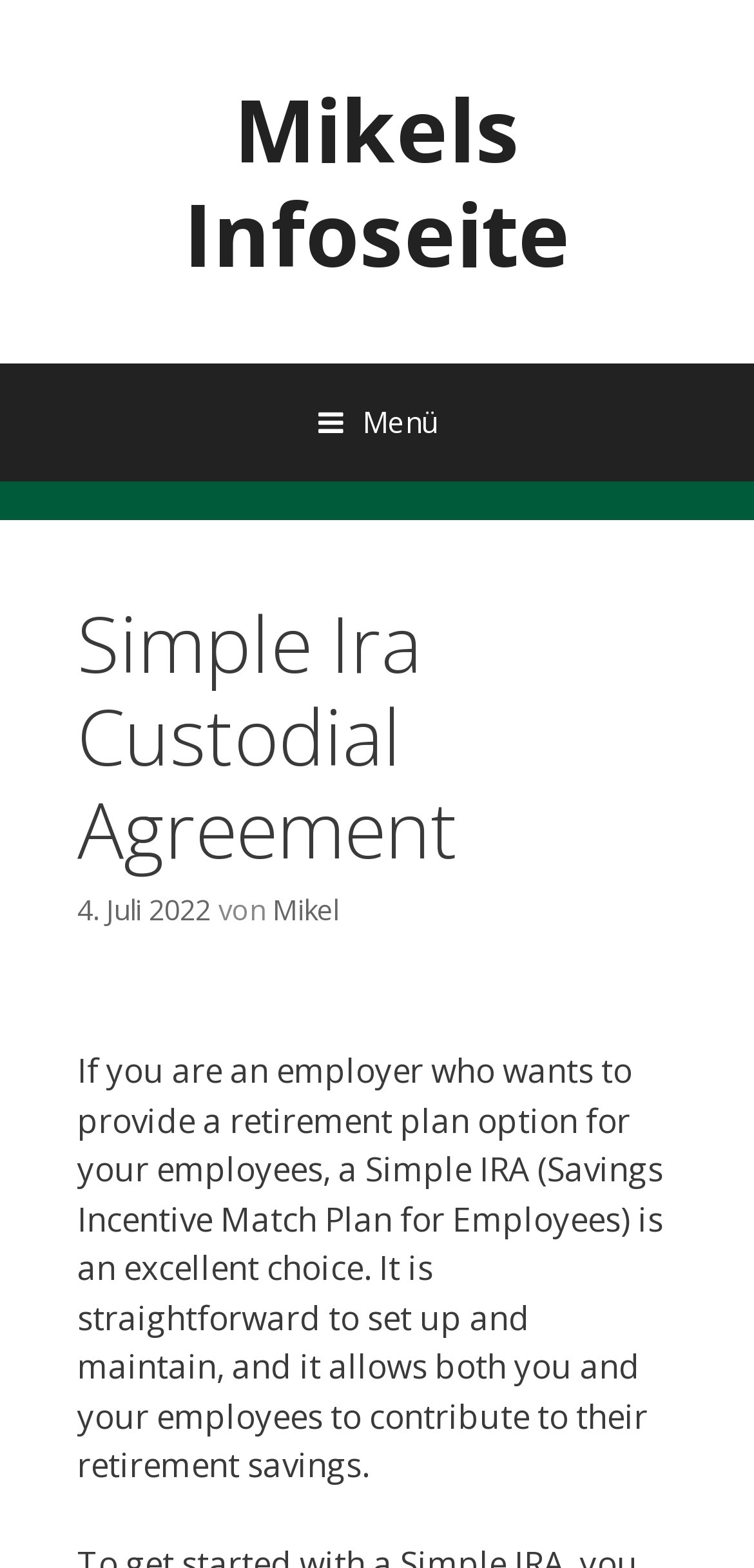What is the benefit of a Simple IRA?
Could you give a comprehensive explanation in response to this question?

One of the benefits of a Simple IRA is that it is straightforward to set up and maintain, as stated in the static text, making it an attractive option for employers.